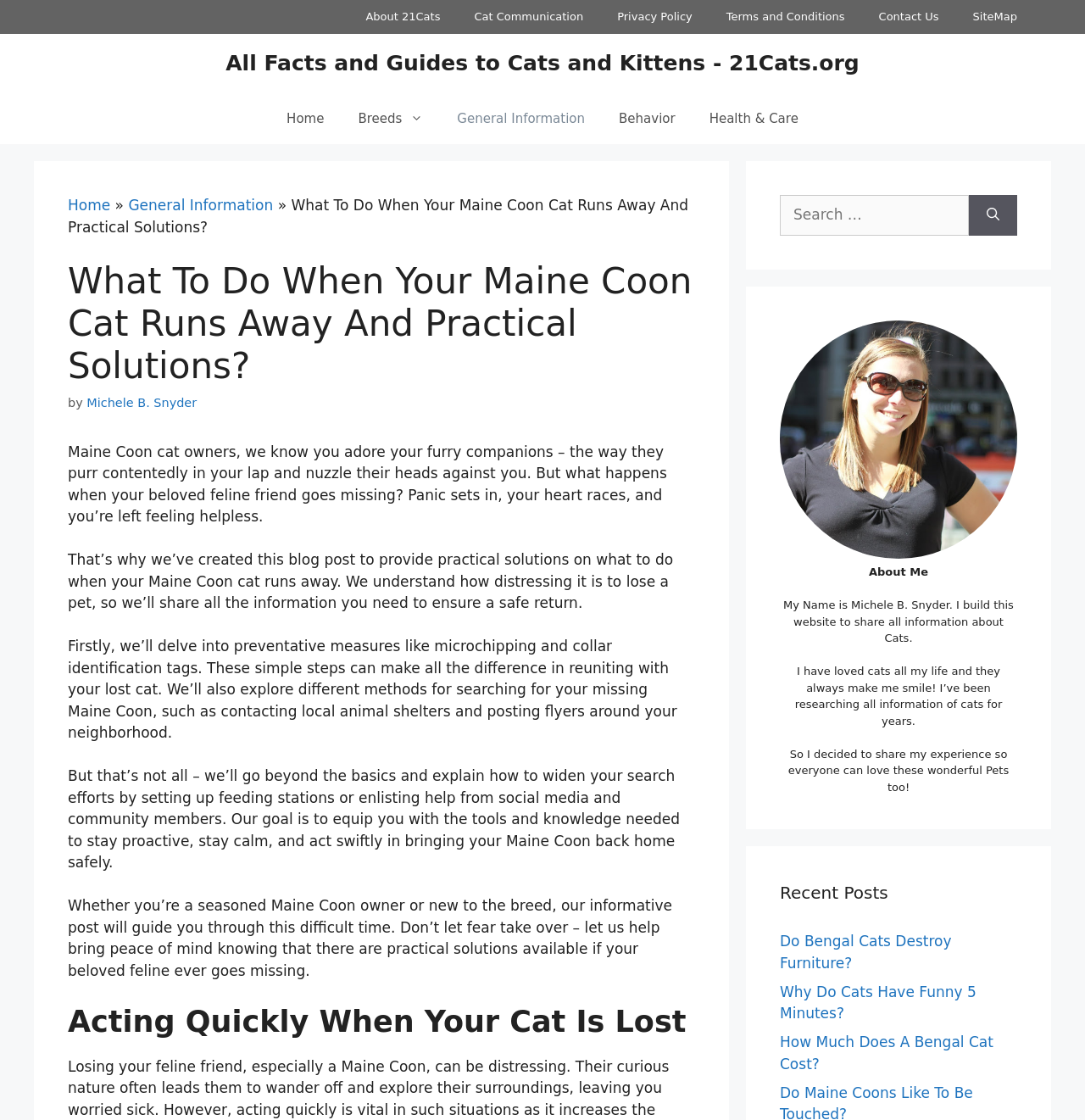Identify the bounding box coordinates for the element that needs to be clicked to fulfill this instruction: "visit the 'Home' page". Provide the coordinates in the format of four float numbers between 0 and 1: [left, top, right, bottom].

[0.249, 0.083, 0.314, 0.129]